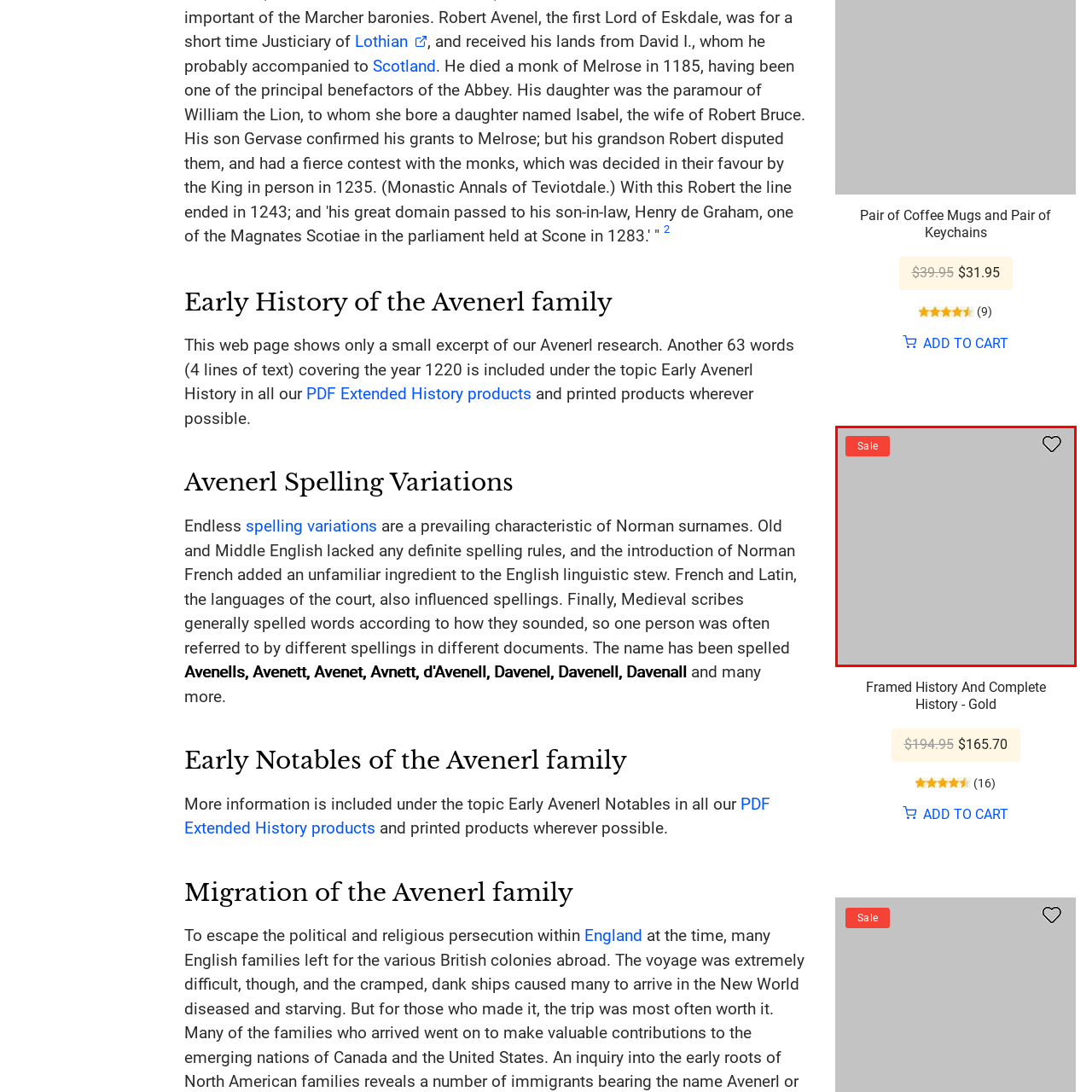Generate a detailed caption for the picture that is marked by the red rectangle.

This image features a simple yet effective product display highlighting a special offer. A bright red "Sale" button stands out prominently in the upper left corner, signaling a discount or promotion on featured items. In the upper right corner, a heart-shaped icon signifies a 'wishlist' feature, inviting users to save their favorite products for future consideration. The background is a light gray, providing a neutral canvas that enhances the visibility of the sale announcement and the wishlist option. This layout is designed to capture attention and encourage user engagement with the product offerings.